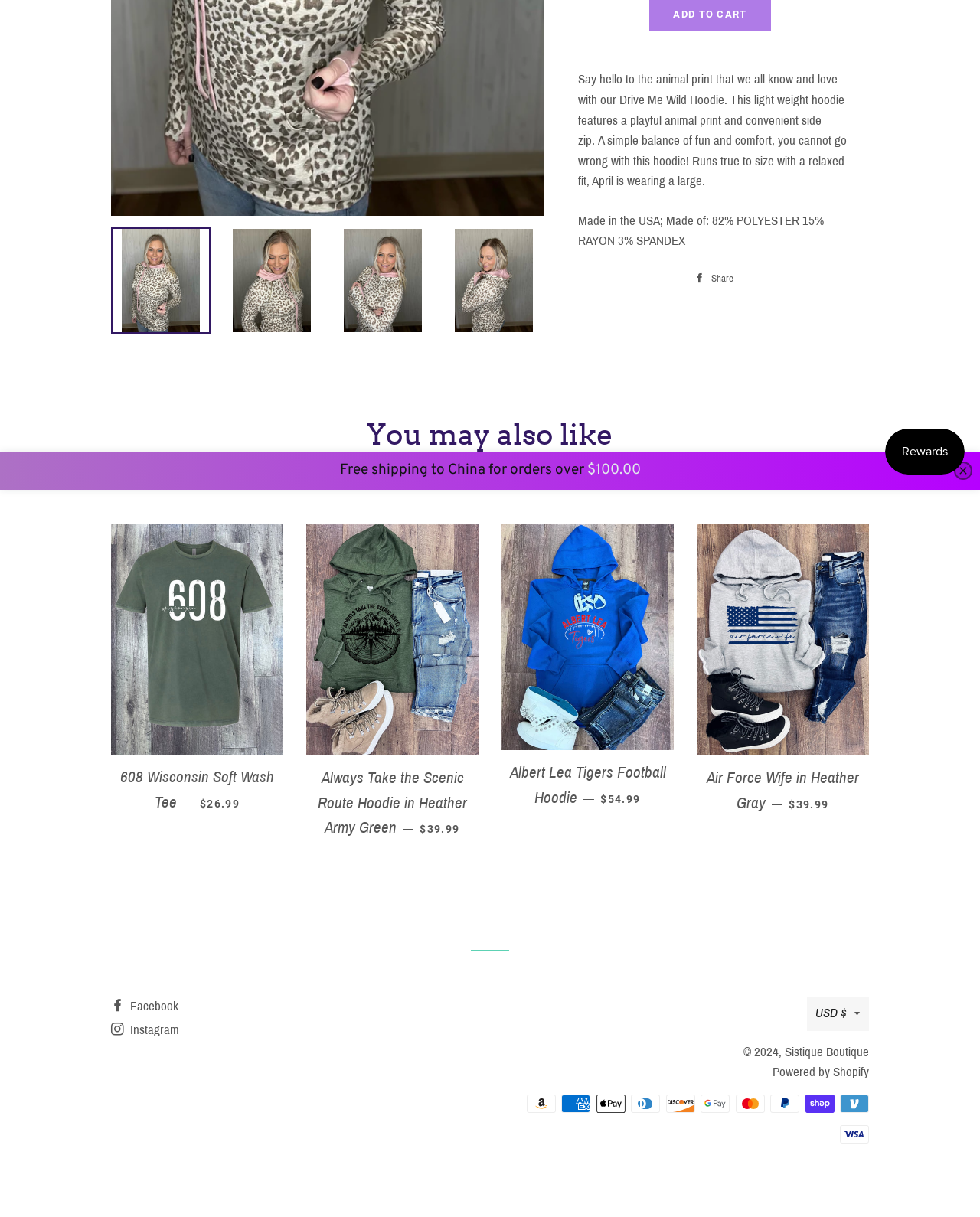From the given element description: "Instagram", find the bounding box for the UI element. Provide the coordinates as four float numbers between 0 and 1, in the order [left, top, right, bottom].

[0.113, 0.84, 0.183, 0.852]